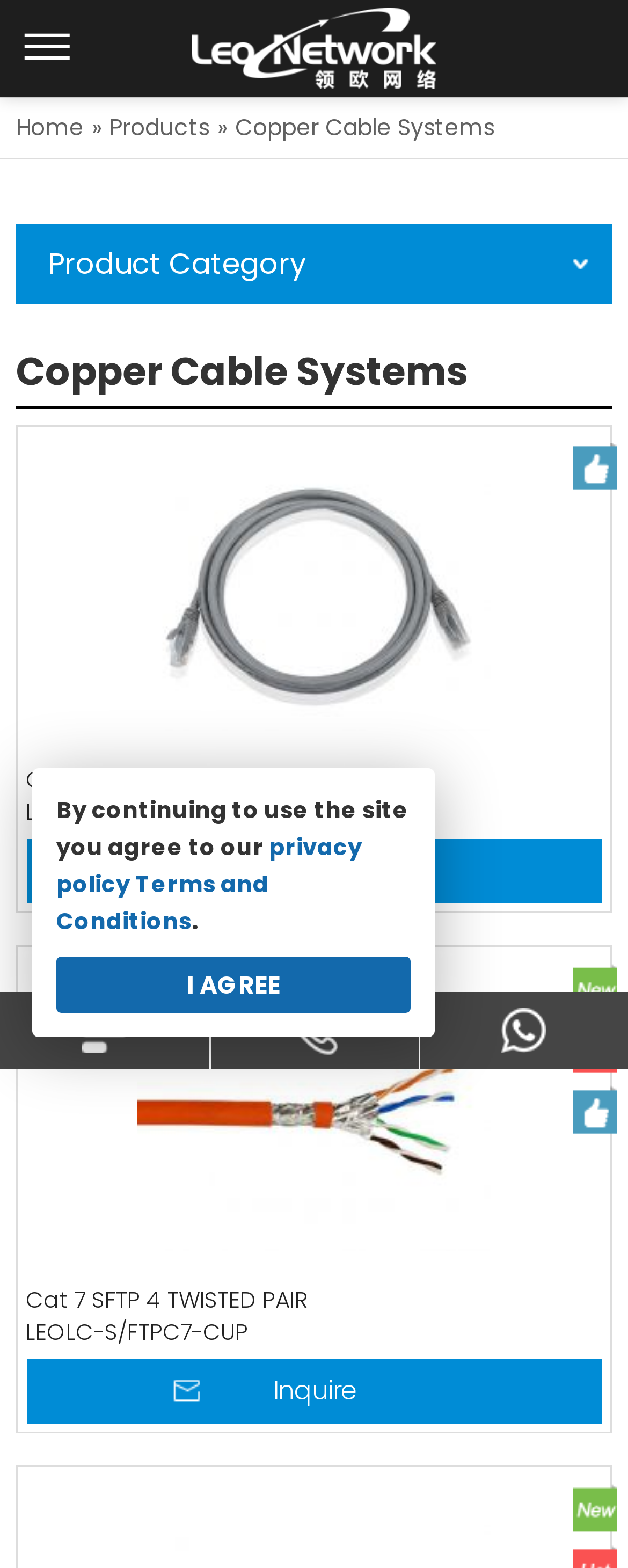Please pinpoint the bounding box coordinates for the region I should click to adhere to this instruction: "view copper cable systems products".

[0.374, 0.073, 0.787, 0.09]